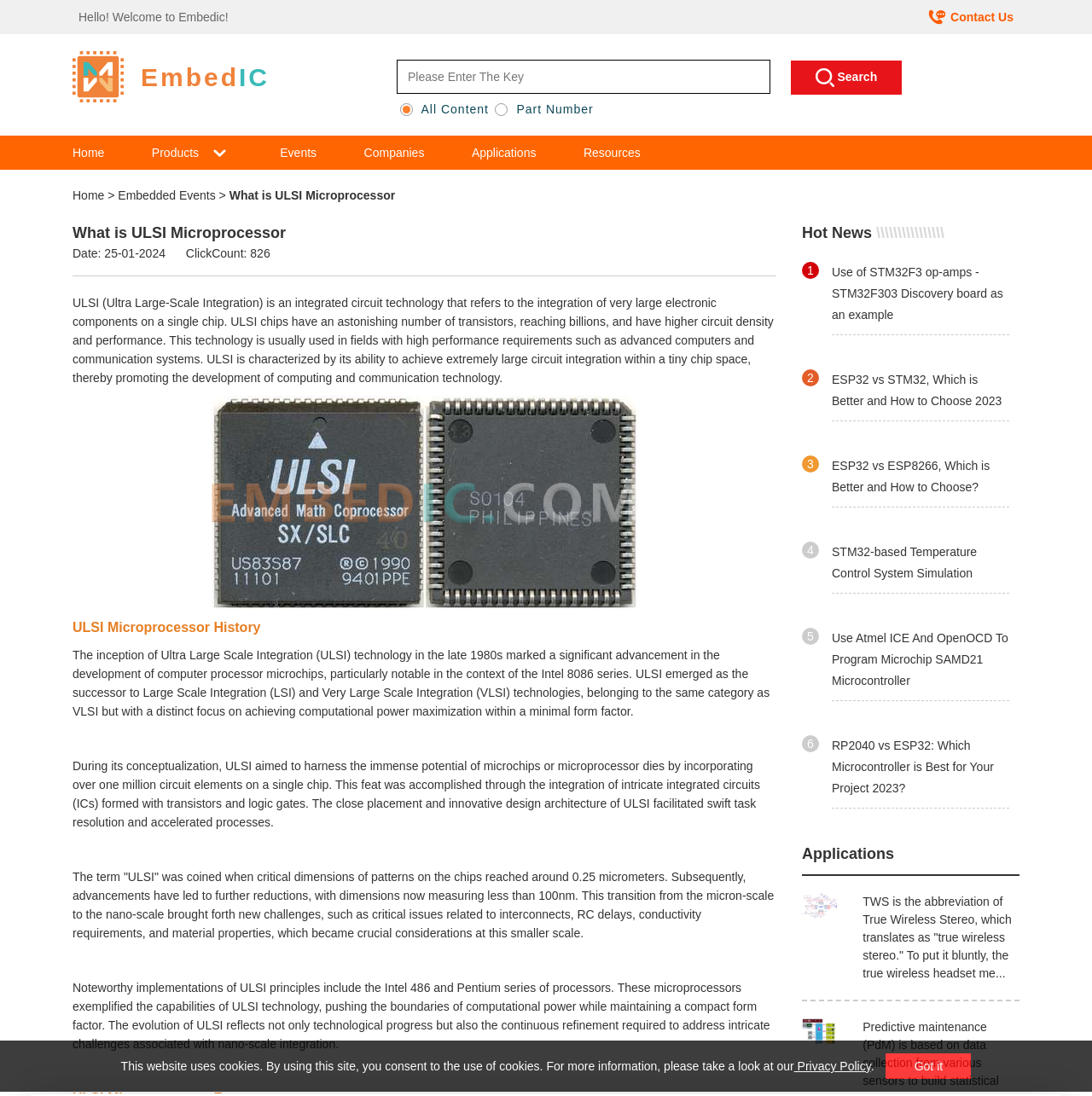Please identify the bounding box coordinates of the element's region that I should click in order to complete the following instruction: "Click the 'Search' button". The bounding box coordinates consist of four float numbers between 0 and 1, i.e., [left, top, right, bottom].

[0.724, 0.055, 0.826, 0.087]